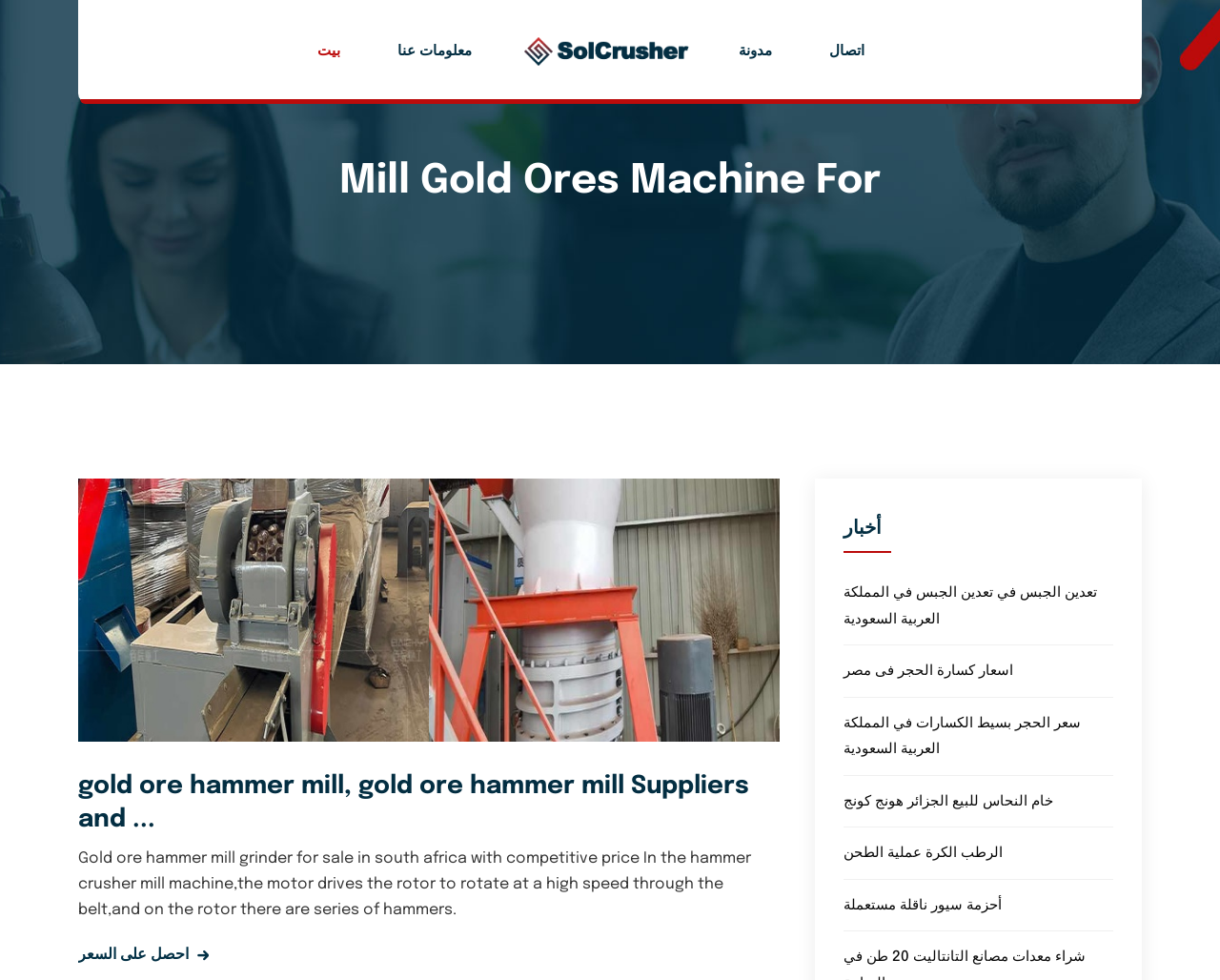What is the topic of the news section?
Look at the image and provide a short answer using one word or a phrase.

mining